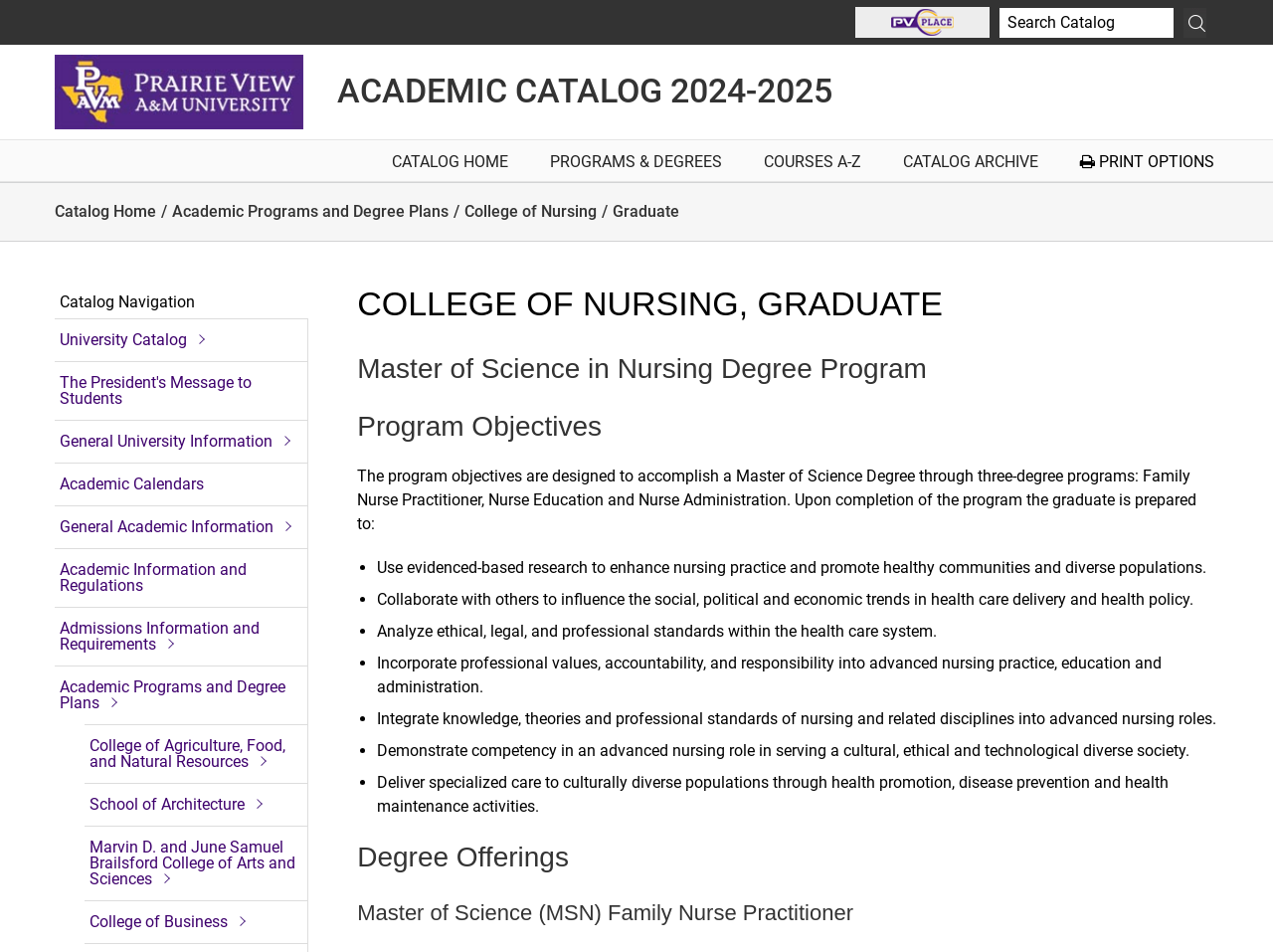Look at the image and give a detailed response to the following question: What is the current catalog year?

I found the answer by looking at the heading 'ACADEMIC CATALOG 2024-2025' which indicates the current catalog year.